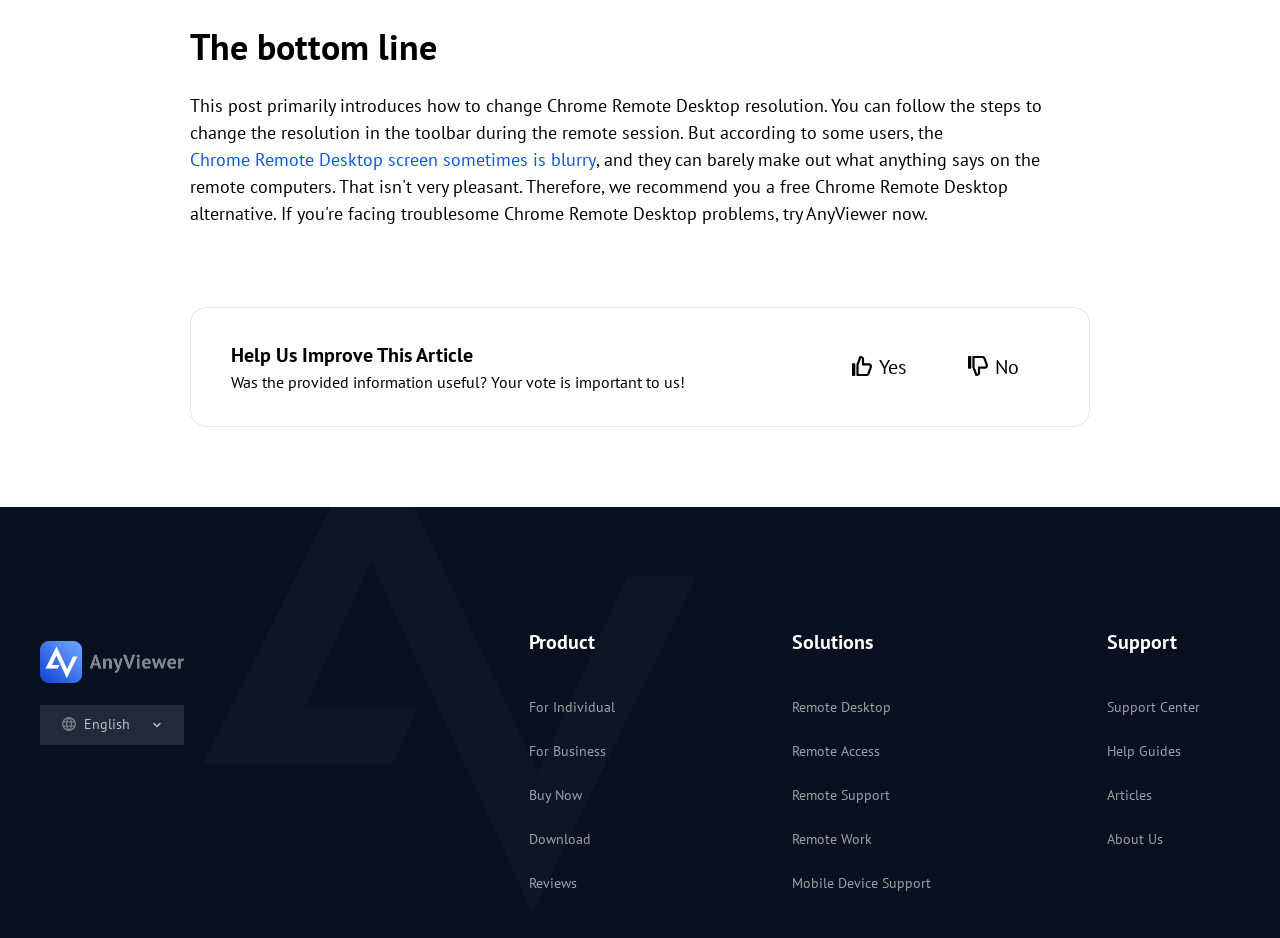Determine the bounding box coordinates of the UI element that matches the following description: "Mobile Device Support". The coordinates should be four float numbers between 0 and 1 in the format [left, top, right, bottom].

[0.618, 0.931, 0.727, 0.952]